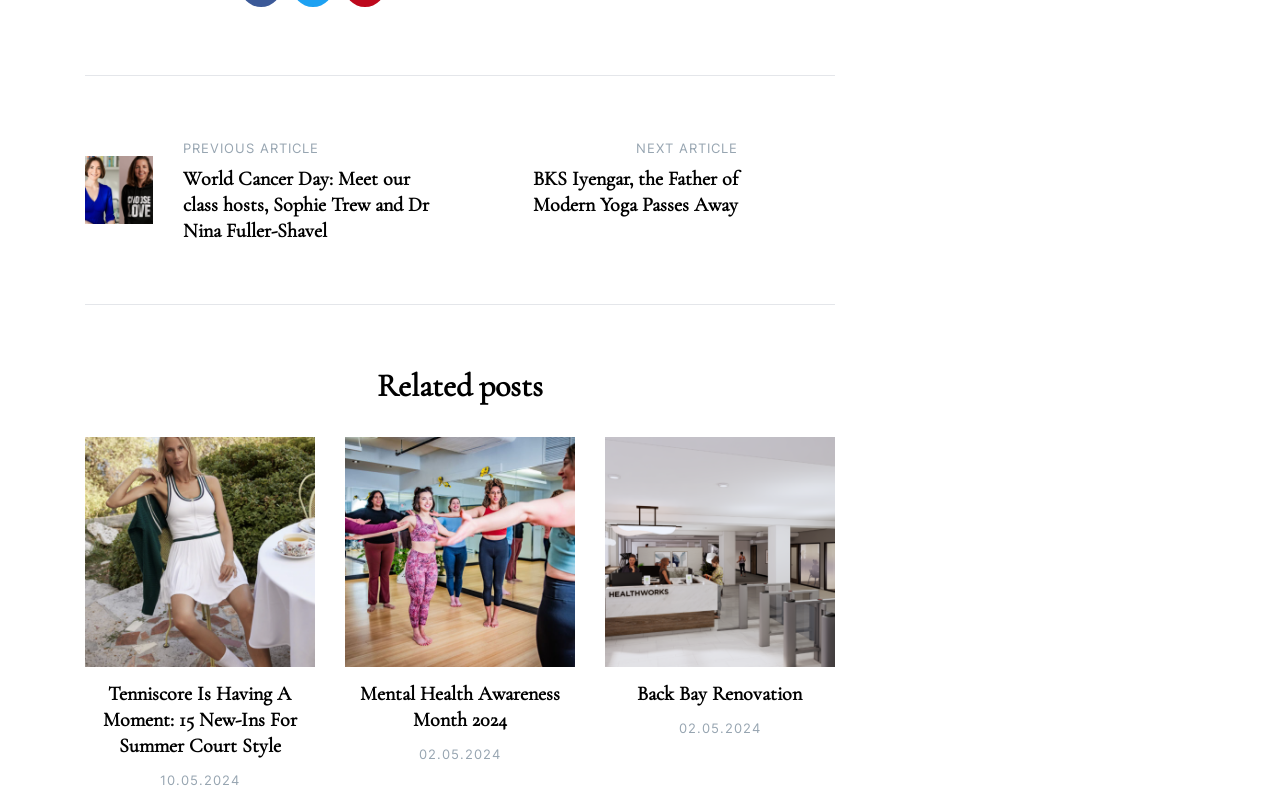Please determine the bounding box coordinates of the element's region to click for the following instruction: "Learn about BKS Iyengar, the Father of Modern Yoga".

[0.371, 0.207, 0.576, 0.272]